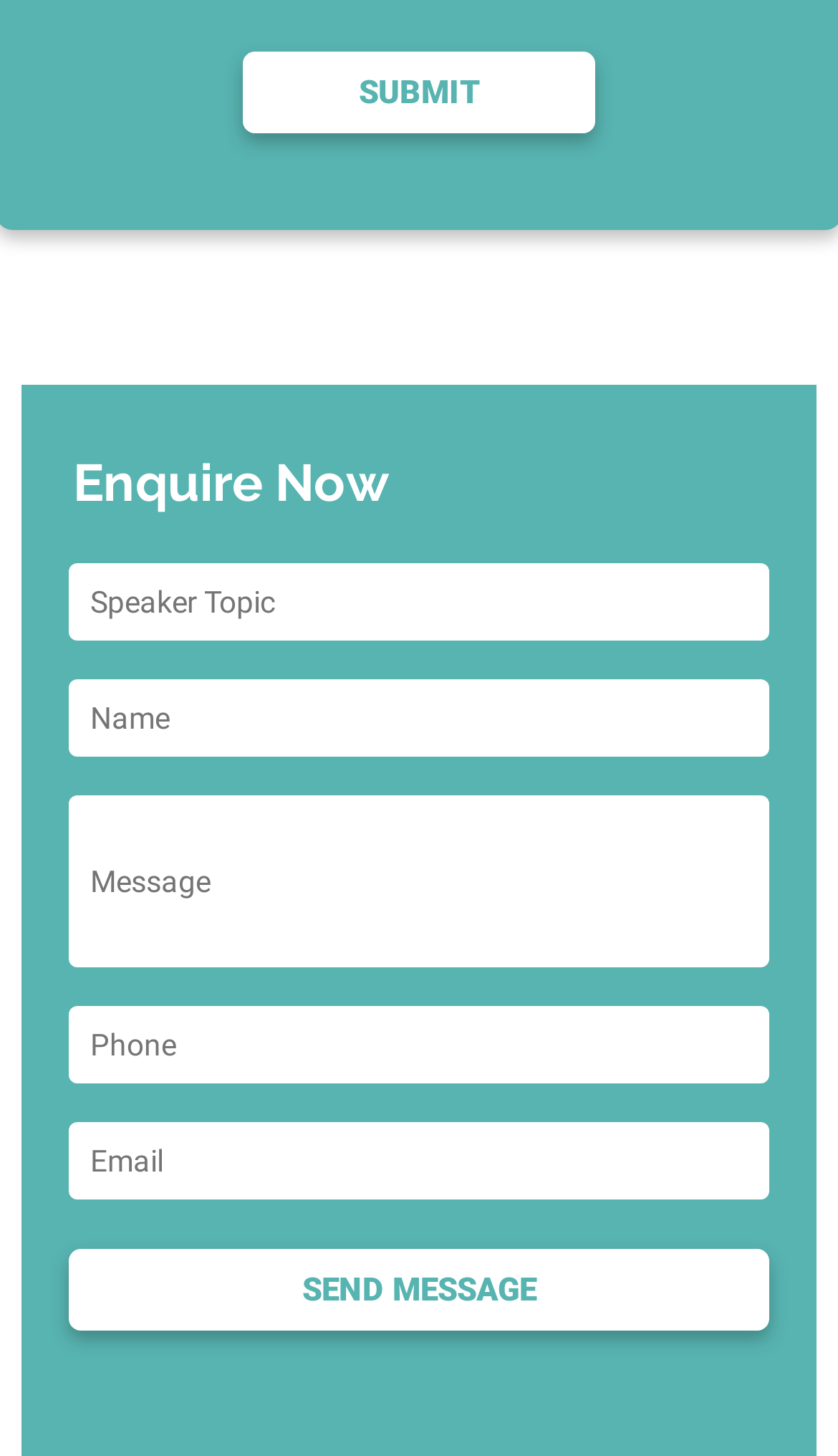Extract the bounding box of the UI element described as: "name="enquiry_send_message" value="SEND MESSAGE"".

[0.082, 0.857, 0.918, 0.914]